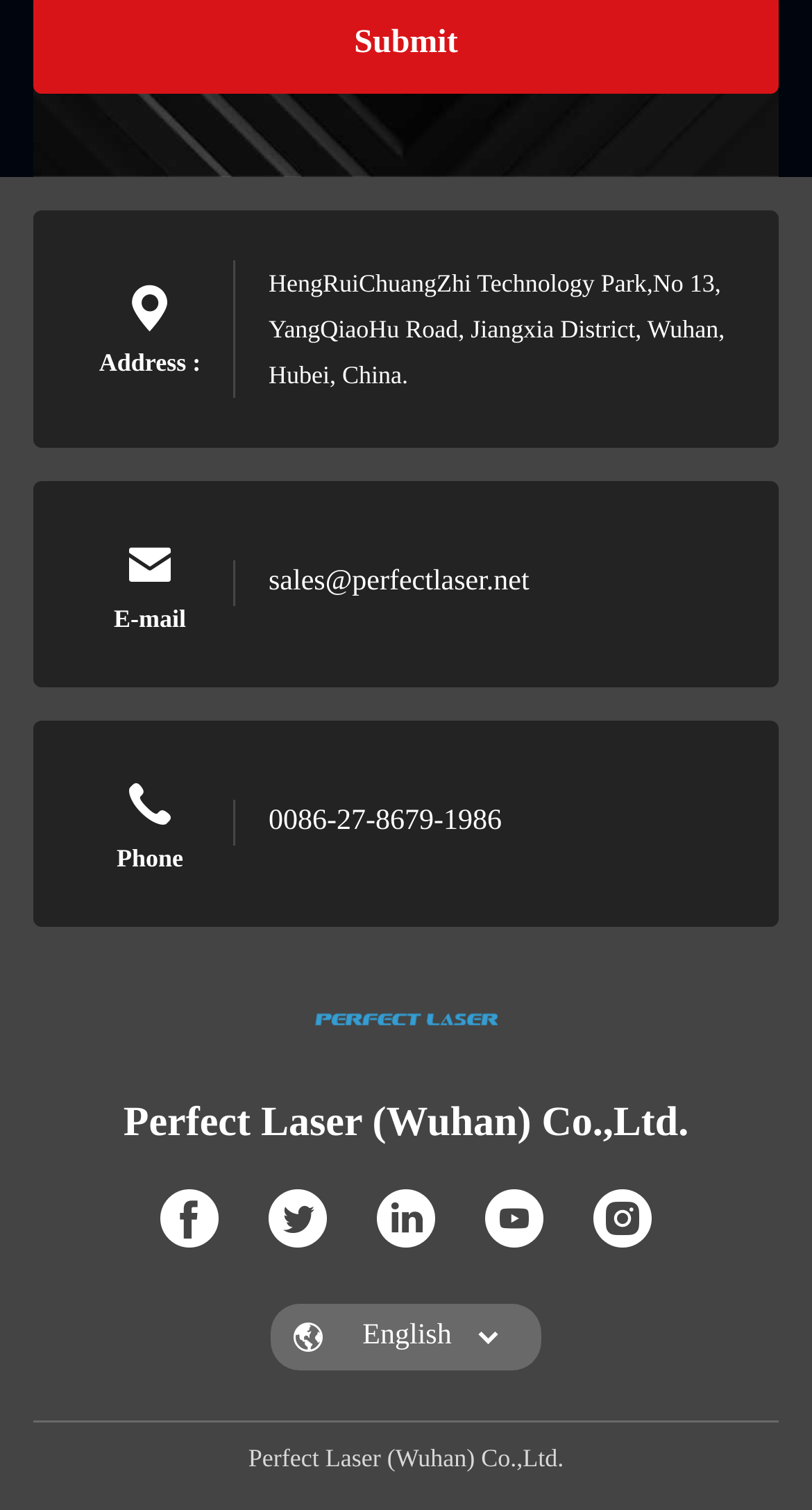Could you find the bounding box coordinates of the clickable area to complete this instruction: "Select an option"?

[0.413, 0.863, 0.621, 0.907]